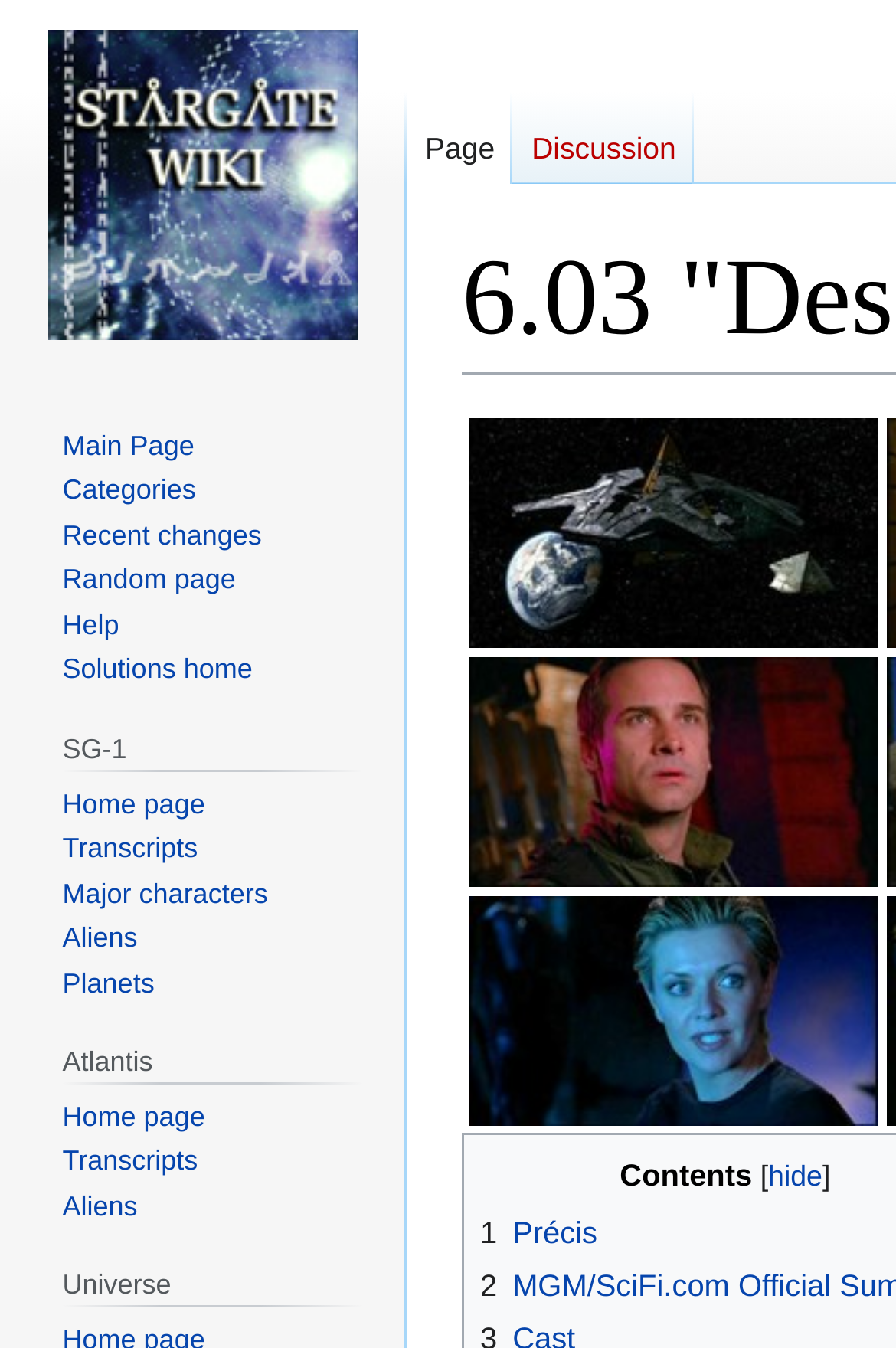Generate a comprehensive description of the webpage content.

This webpage is an episode guide for "Descent" from the TV show Stargate. At the top, there are two links, "Jump to navigation" and "Jump to search", positioned side by side. Below them, there are three images, '60301.jpg', '60304.jpg', and '60307.jpg', arranged horizontally, each with a corresponding link. 

On the right side of the images, there is a button labeled "hide". Below the images, there is a heading "Contents" followed by a link "1 Précis". 

On the left side of the page, there are three navigation menus: "Namespaces", "Navigation", and "SG-1". The "Namespaces" menu has two links, "Page" and "Discussion". The "Navigation" menu has five links: "Main Page", "Categories", "Recent changes", "Random page", and "Help". The "SG-1" menu has a heading "SG-1" followed by five links: "Home page", "Transcripts", "Major characters", "Aliens", and "Planets". 

Below the "SG-1" menu, there is another navigation menu, "Atlantis", with a heading "Atlantis" followed by three links: "Home page", "Transcripts", and "Aliens". At the bottom of the page, there is a heading "Universe".